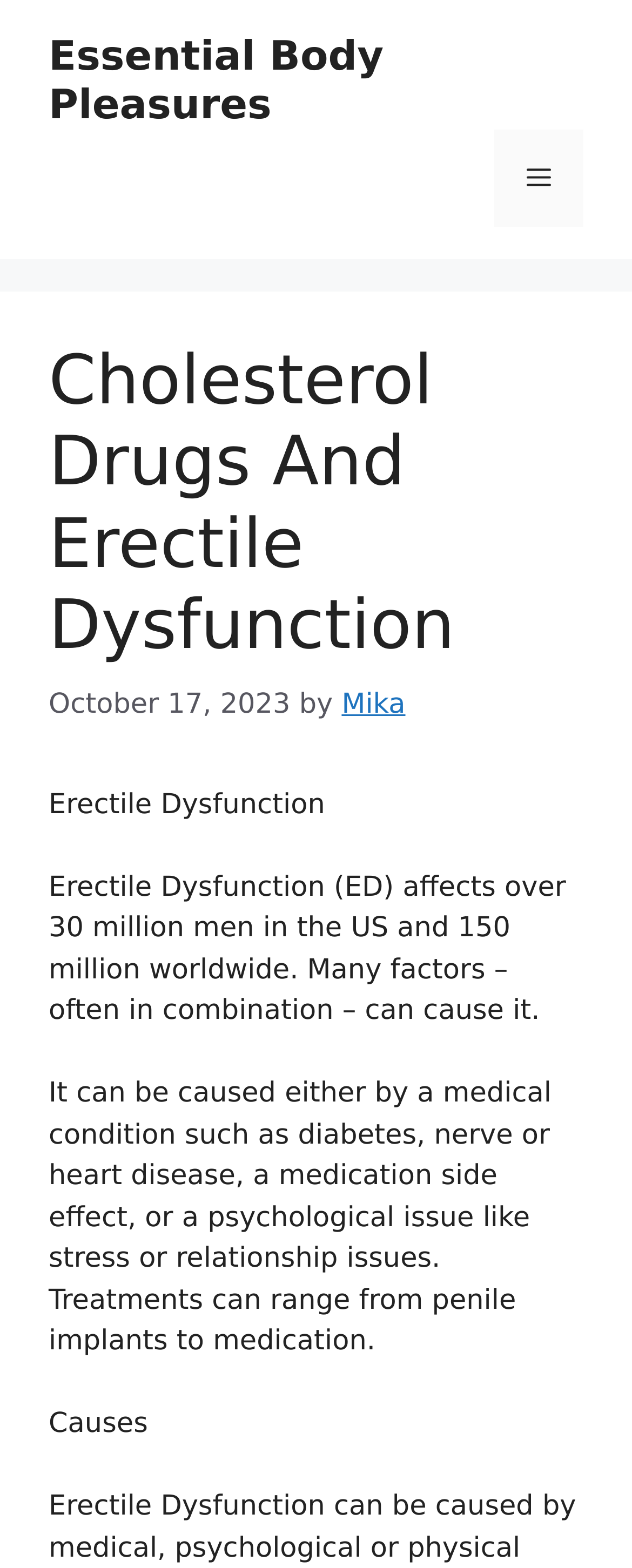Locate the bounding box of the UI element described by: "Essential Body Pleasures" in the given webpage screenshot.

[0.077, 0.021, 0.607, 0.082]